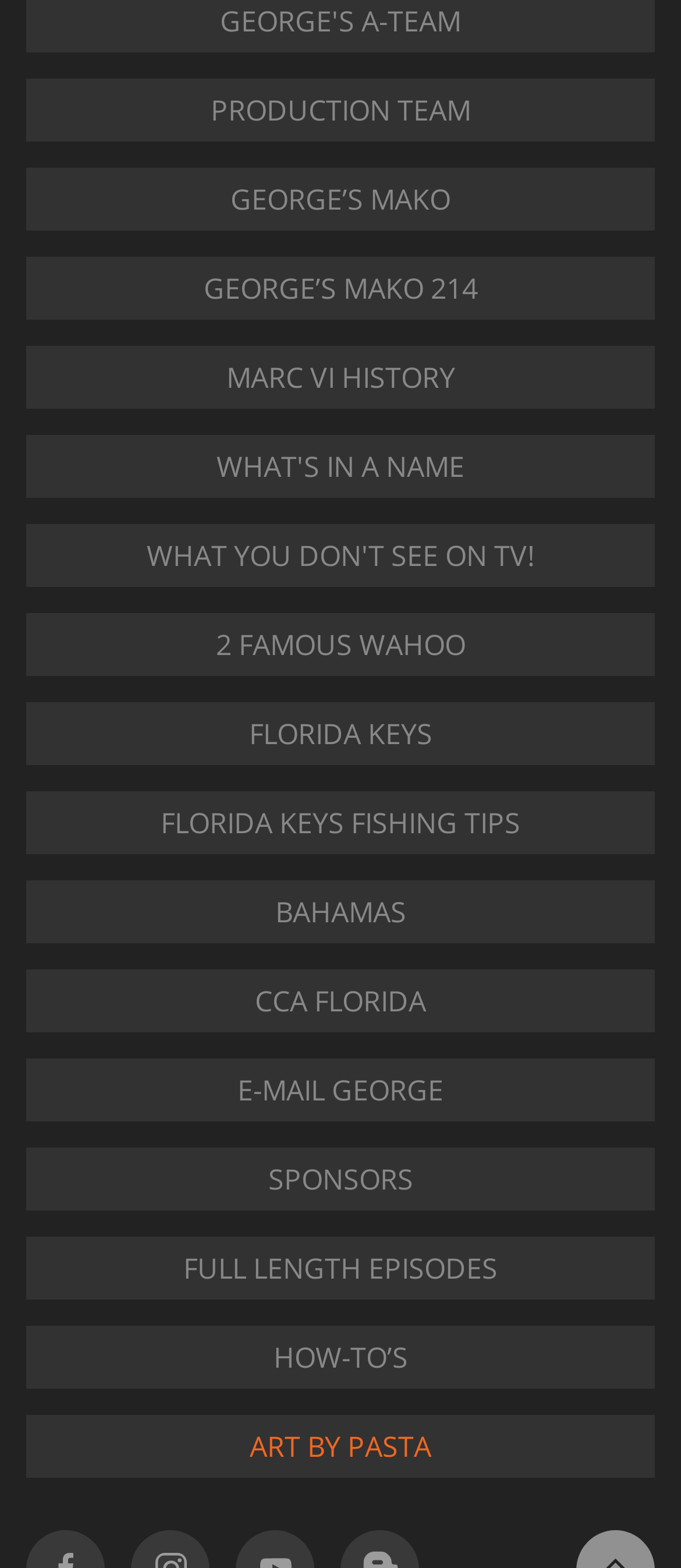What is the last link on the webpage?
Refer to the image and provide a one-word or short phrase answer.

ART BY PASTA